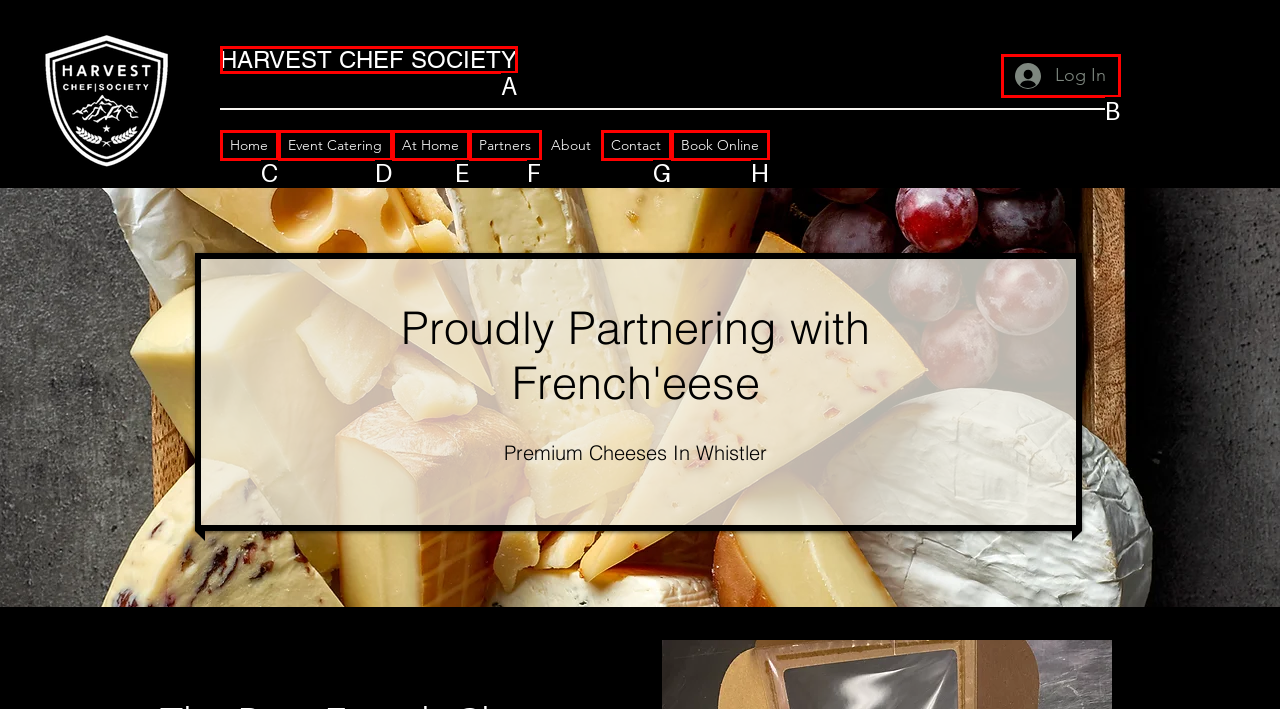Find the HTML element that suits the description: HARVEST CHEF SOCIETY
Indicate your answer with the letter of the matching option from the choices provided.

A